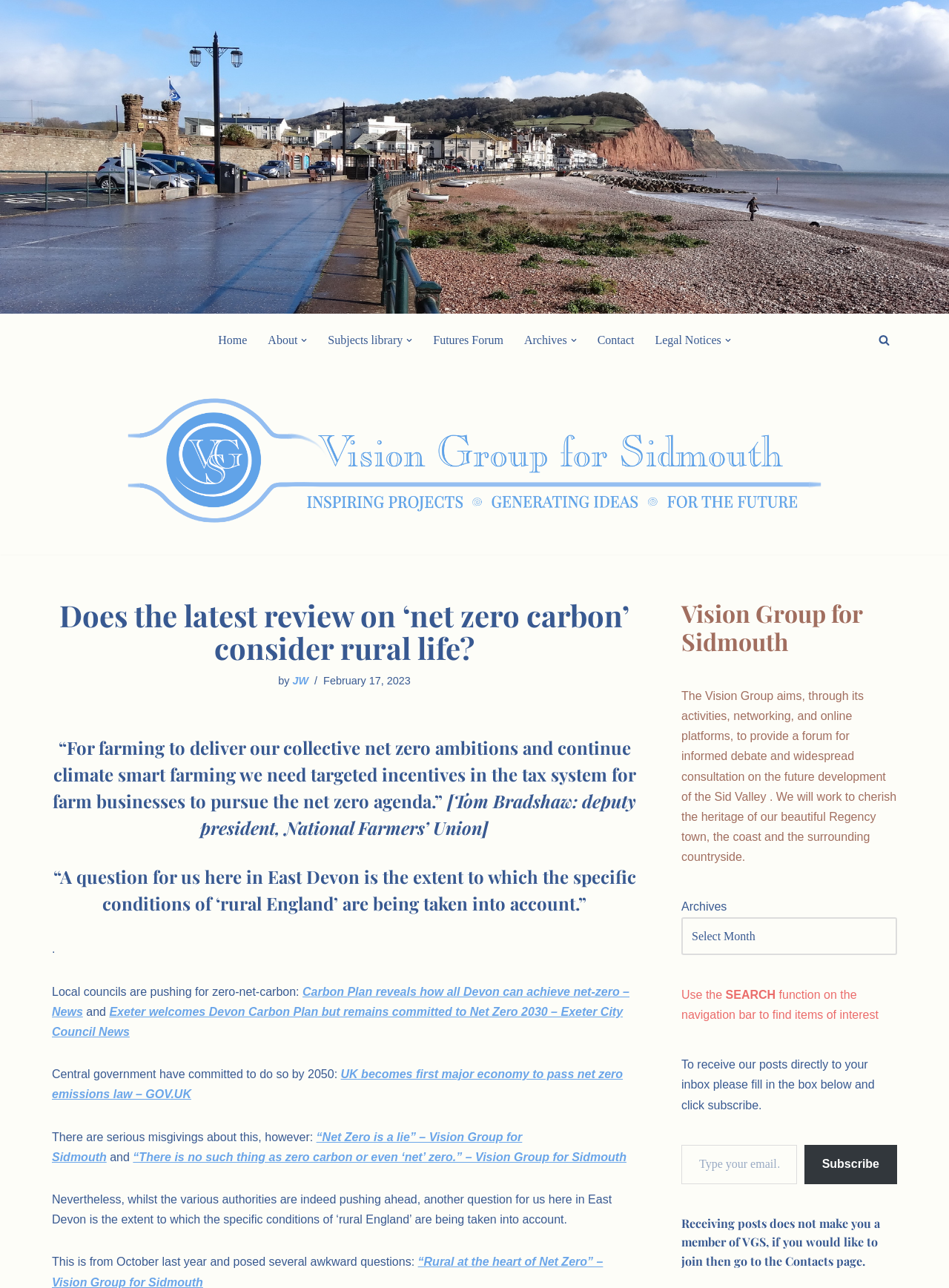Determine the bounding box coordinates for the HTML element described here: "Archives".

[0.552, 0.256, 0.597, 0.272]